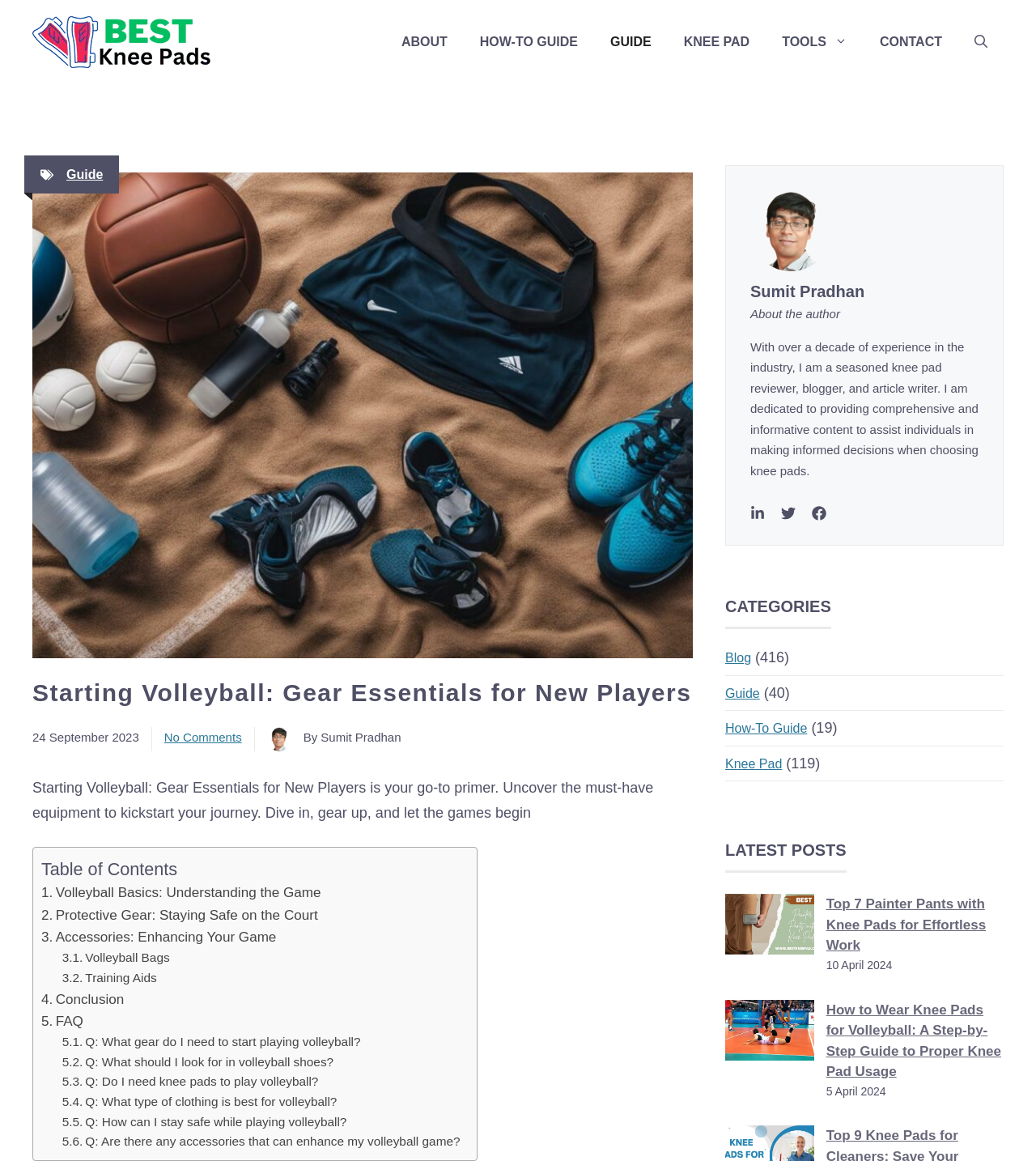Please determine the bounding box coordinates for the element that should be clicked to follow these instructions: "Click on the 'KNEE PAD' link".

[0.644, 0.015, 0.739, 0.057]